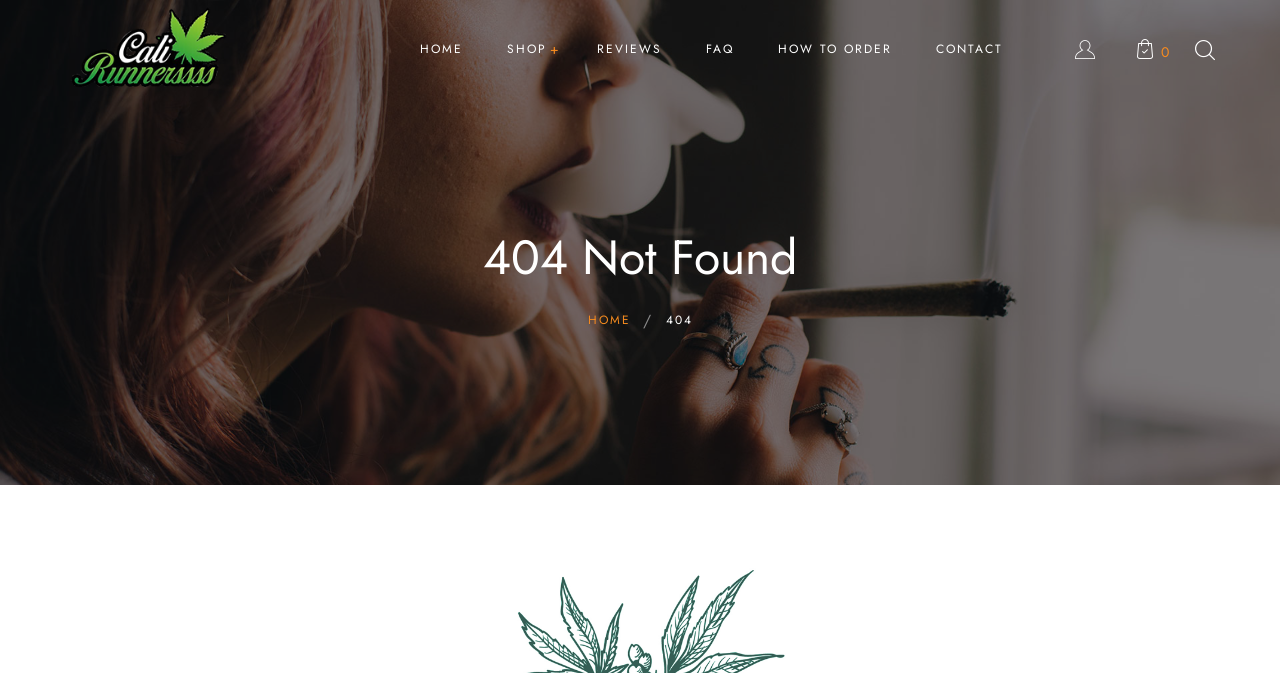What is the main heading displayed on the webpage? Please provide the text.

404 Not Found